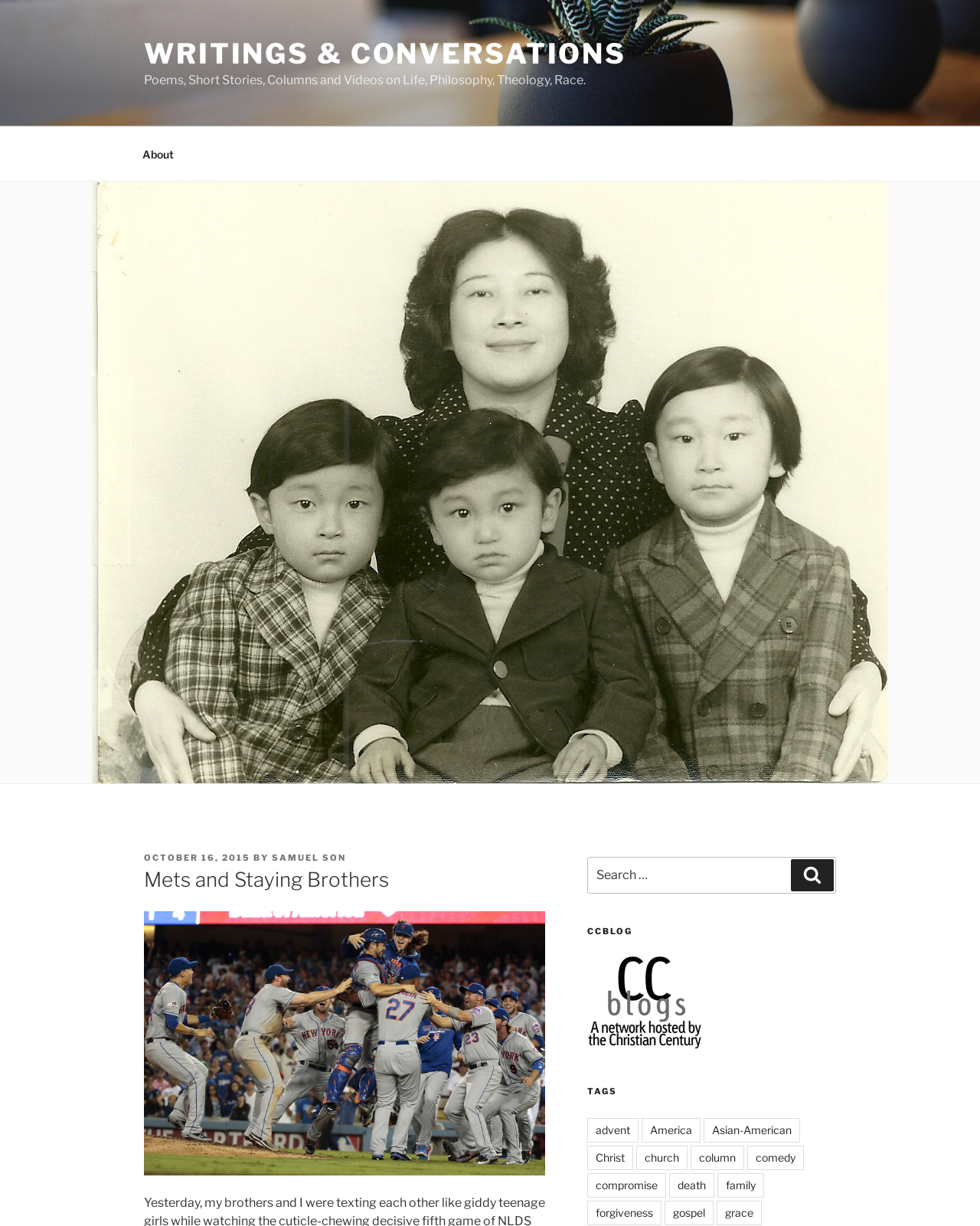Indicate the bounding box coordinates of the element that must be clicked to execute the instruction: "Buy Praline Nutcracker Flavored Coffee". The coordinates should be given as four float numbers between 0 and 1, i.e., [left, top, right, bottom].

None